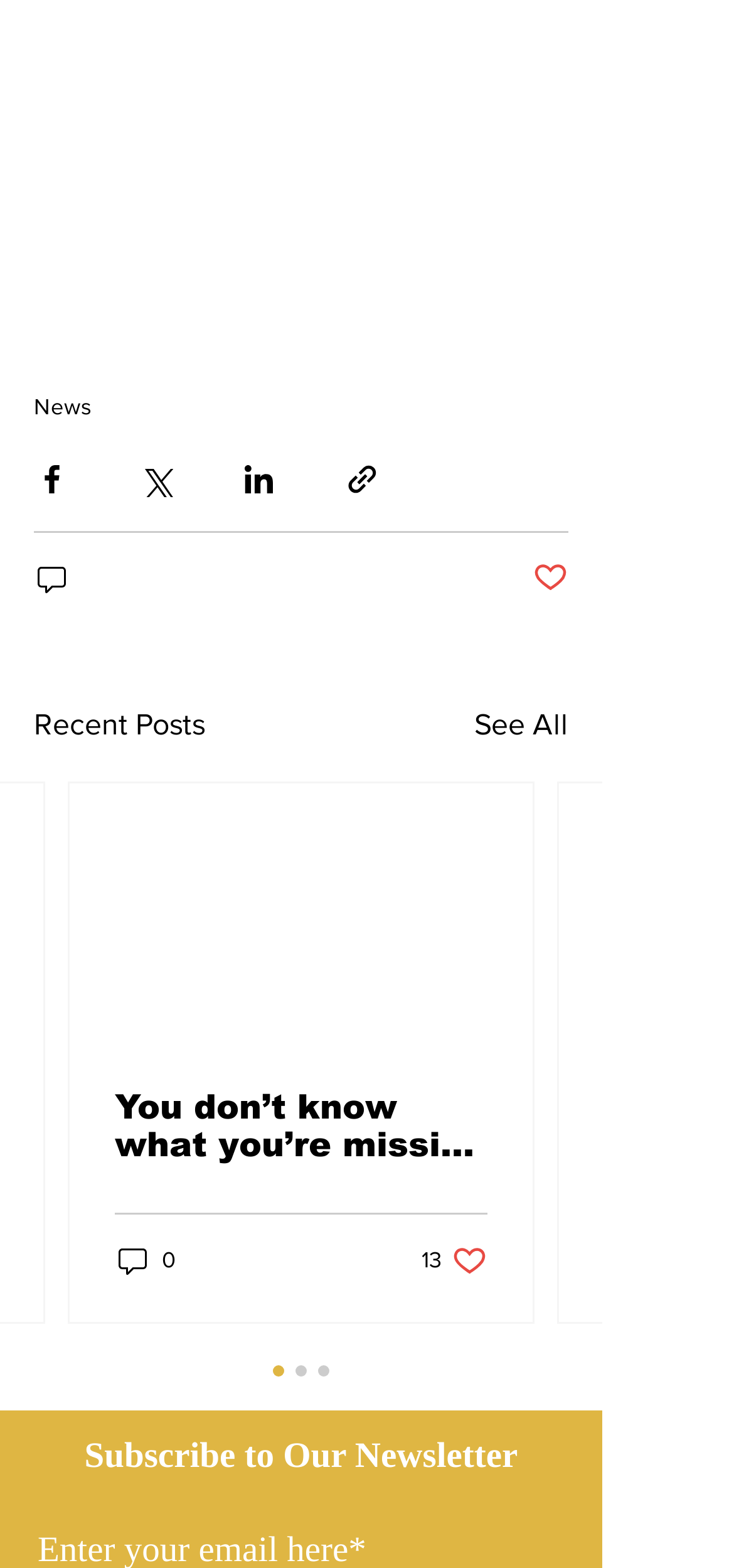What is the category of posts shown? Using the information from the screenshot, answer with a single word or phrase.

Recent Posts